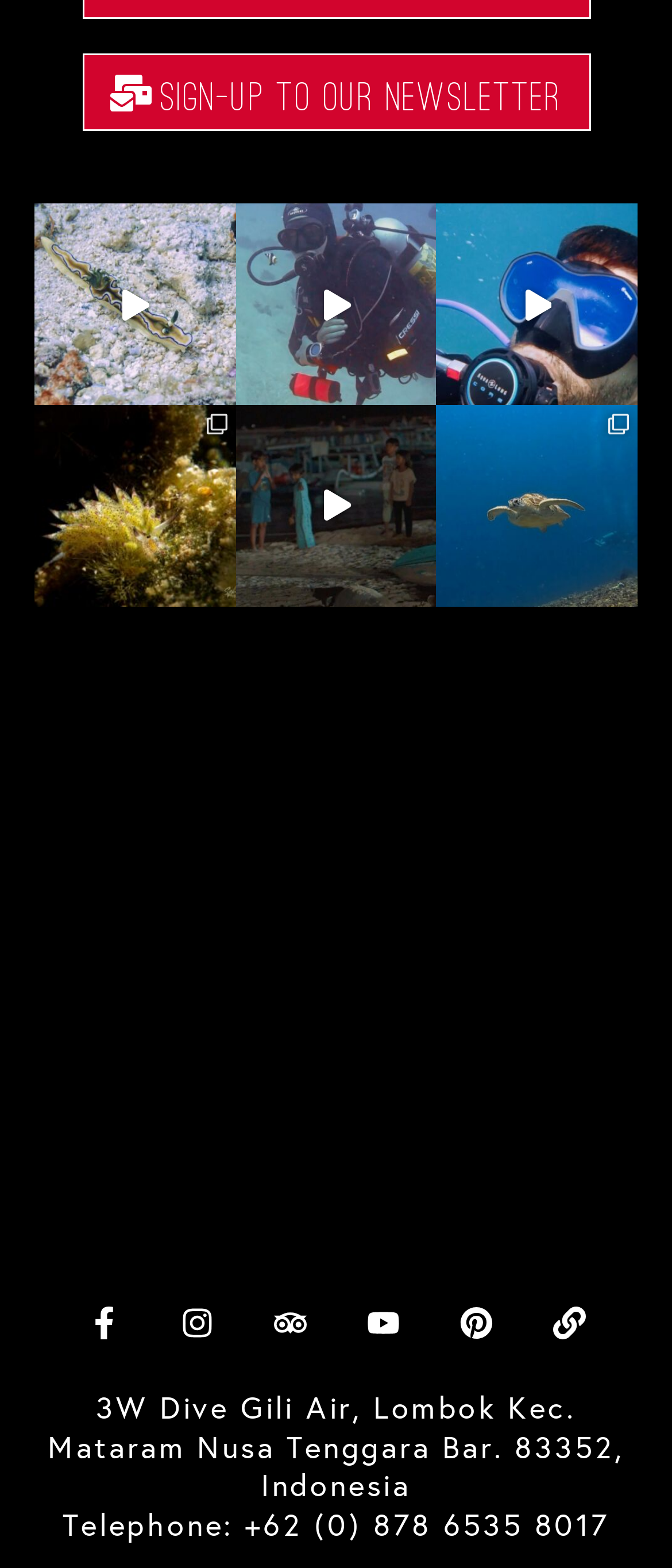Please find and report the bounding box coordinates of the element to click in order to perform the following action: "Click on Blocked Sinks". The coordinates should be expressed as four float numbers between 0 and 1, in the format [left, top, right, bottom].

None